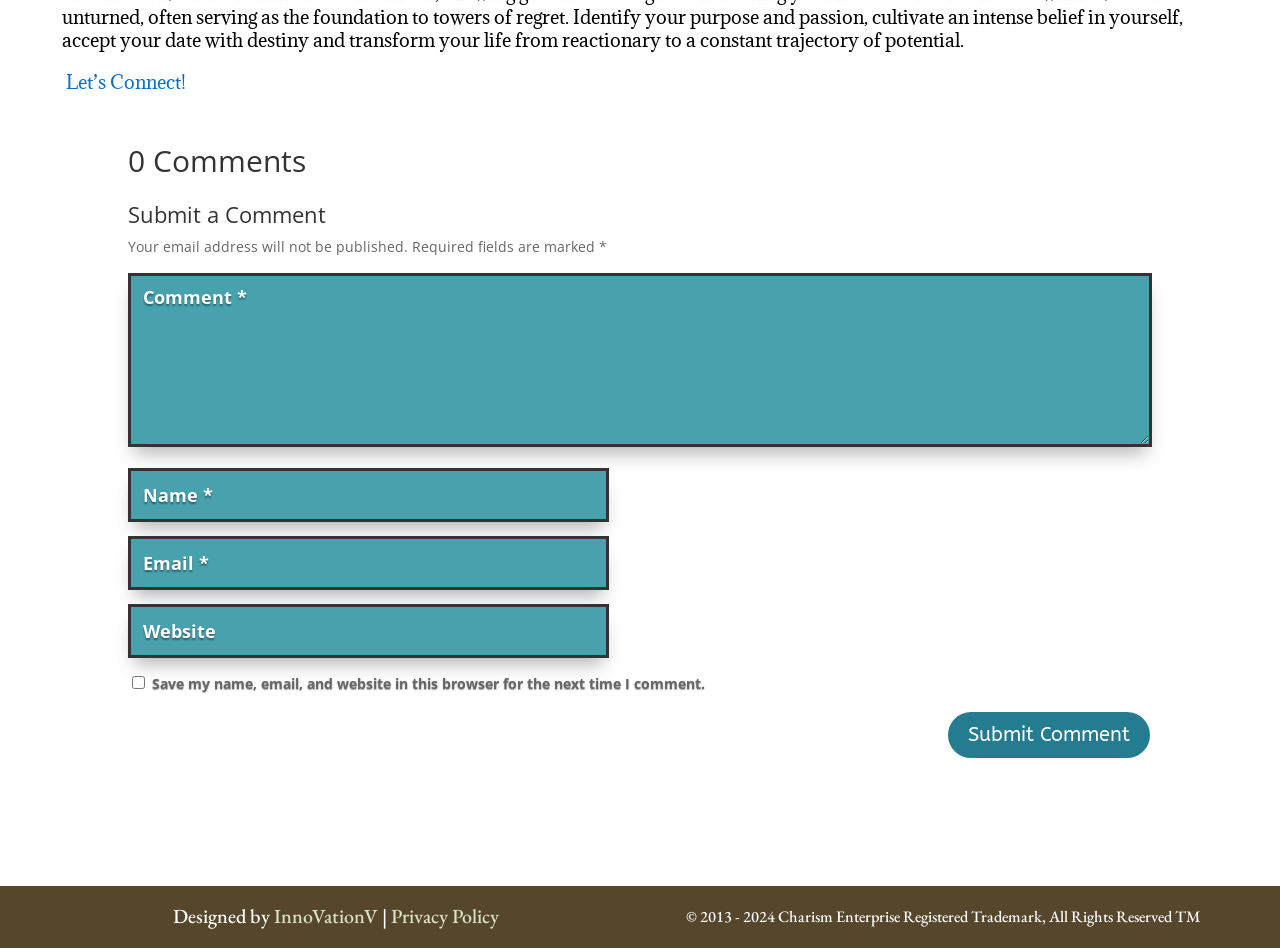Please identify the bounding box coordinates of the area that needs to be clicked to fulfill the following instruction: "view all talks."

None